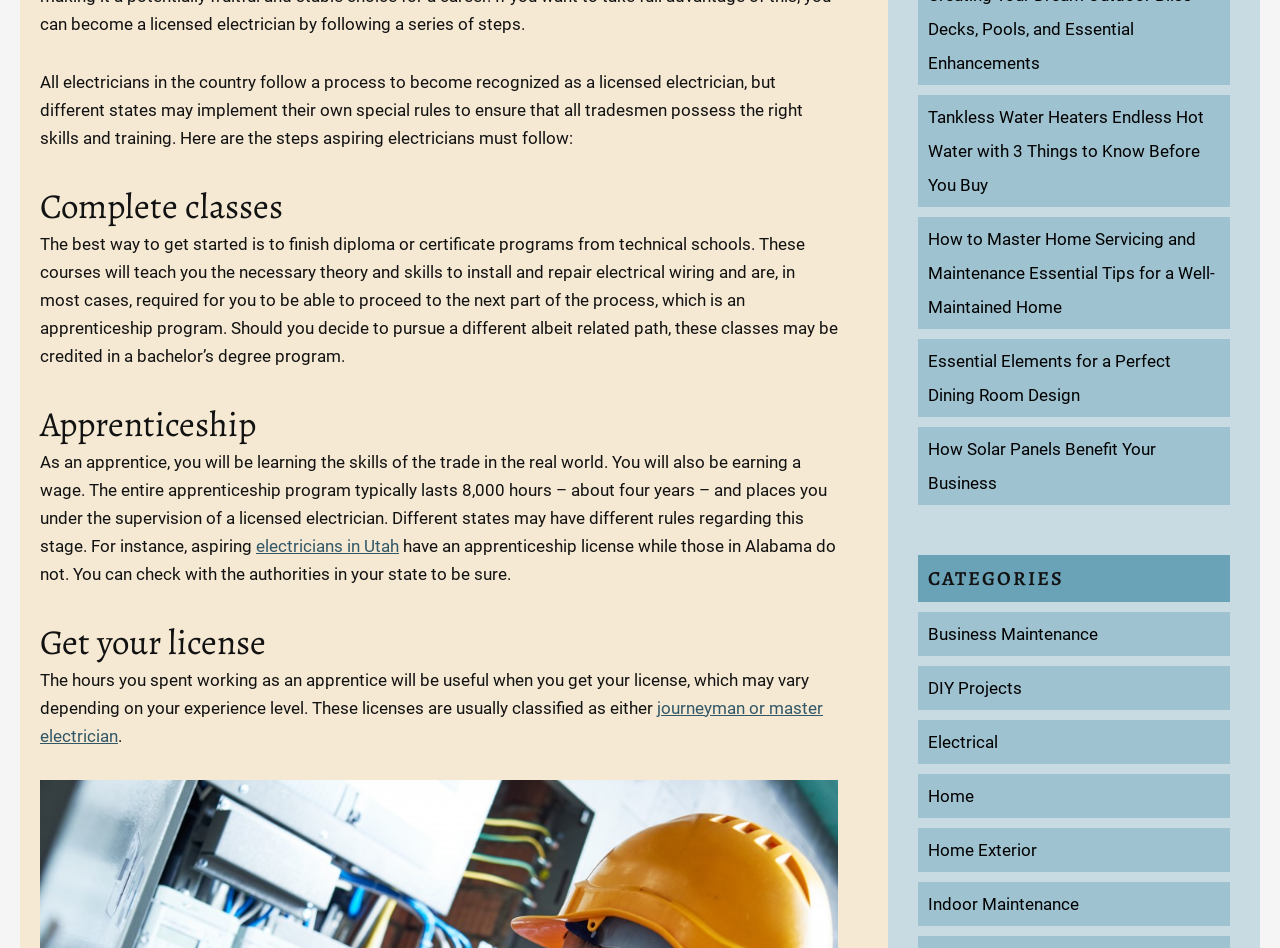Given the element description, predict the bounding box coordinates in the format (top-left x, top-left y, bottom-right x, bottom-right y). Make sure all values are between 0 and 1. Here is the element description: electricians in Utah

[0.2, 0.565, 0.312, 0.586]